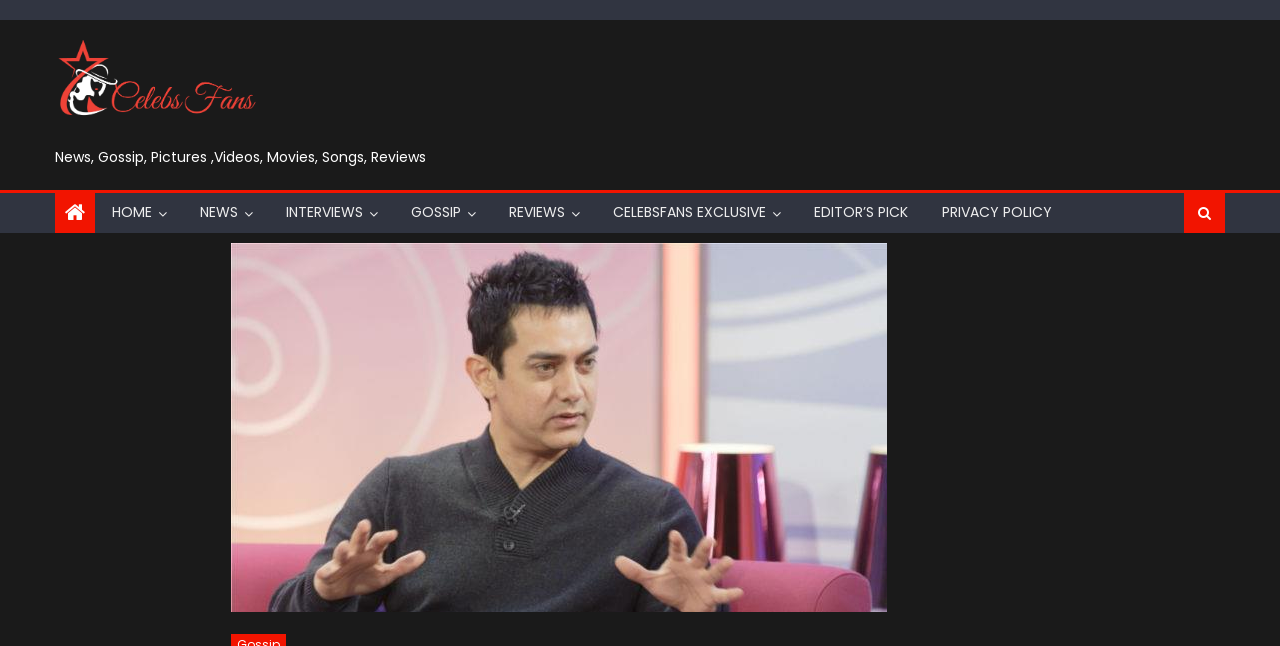Give the bounding box coordinates for the element described by: "Privacy Policy".

[0.724, 0.299, 0.834, 0.358]